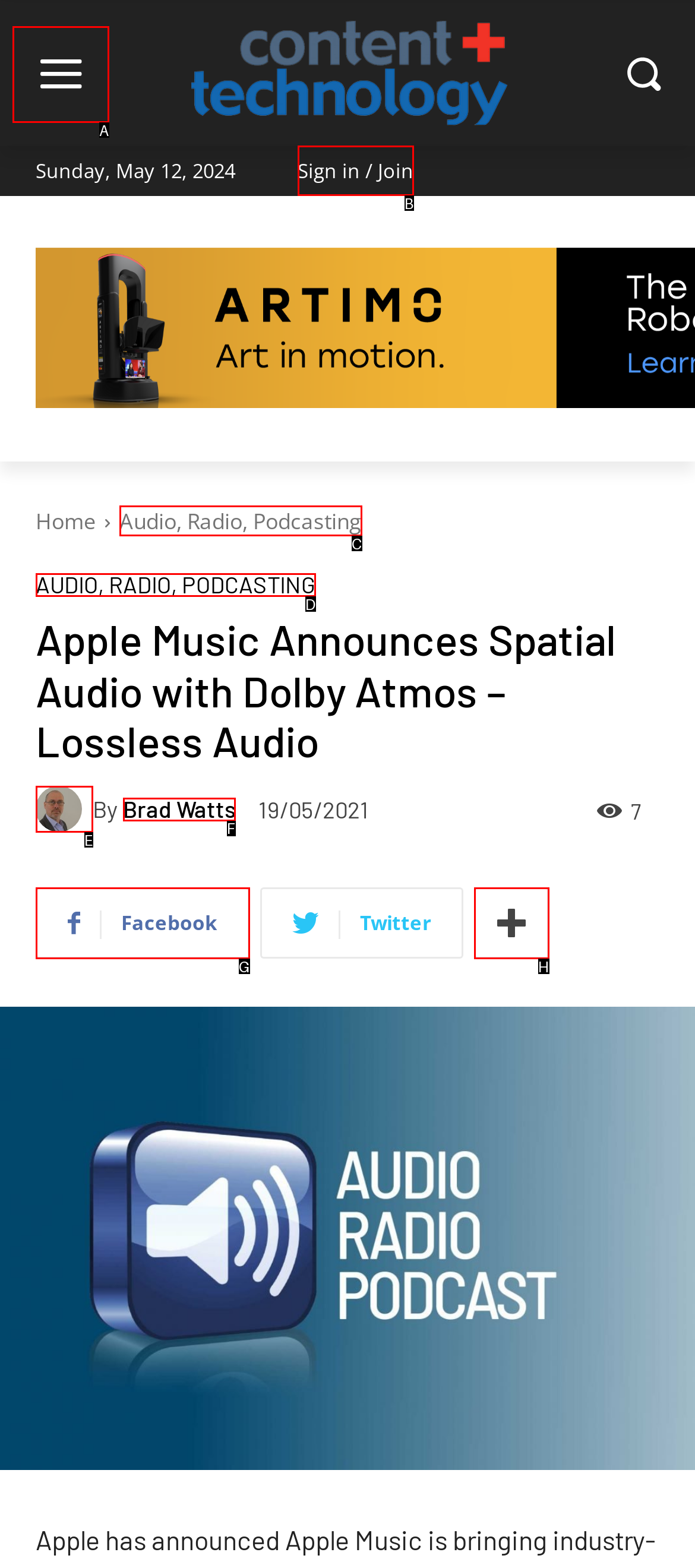With the description: Sign in / Join, find the option that corresponds most closely and answer with its letter directly.

B